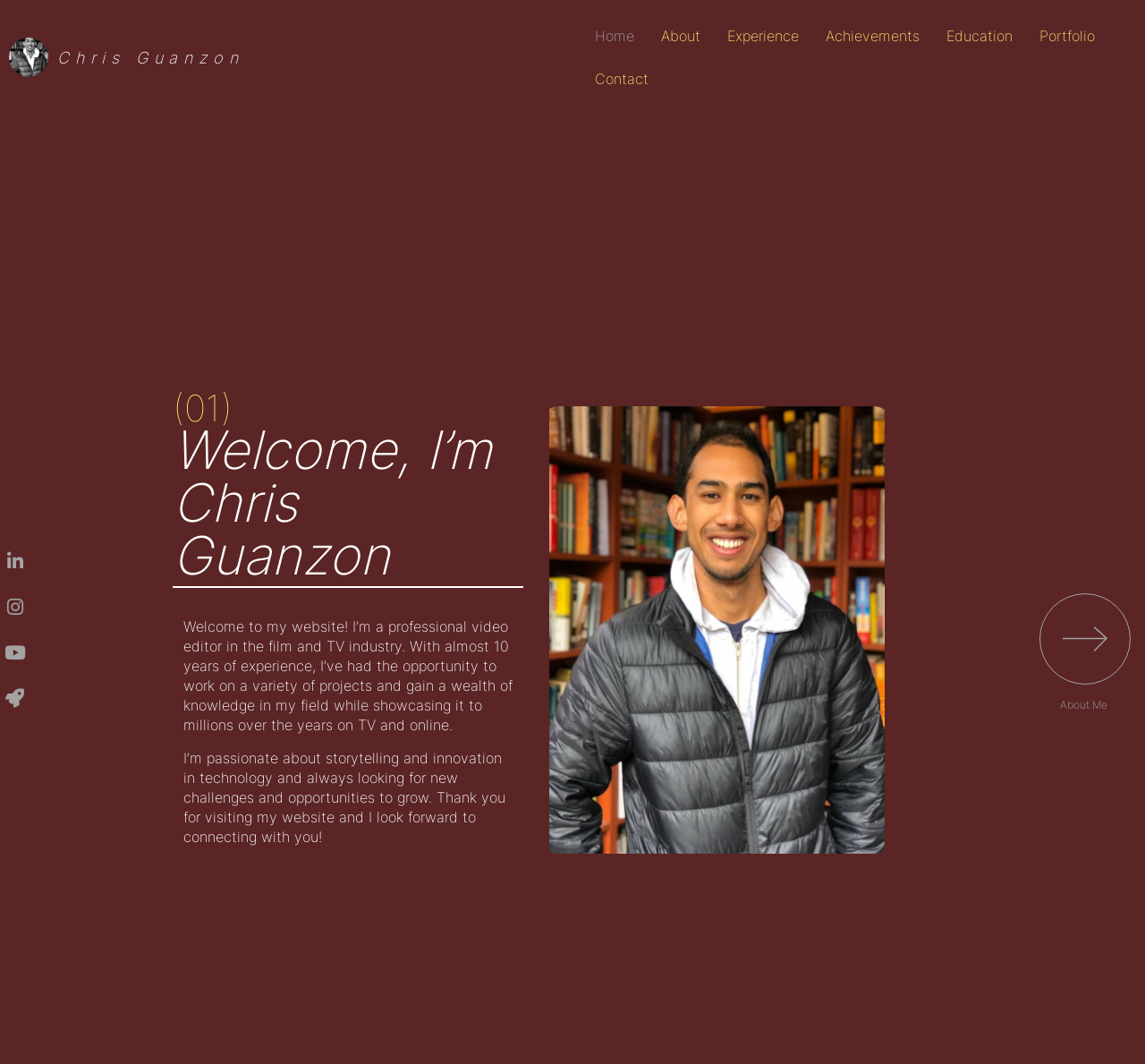Given the description: "Contact", determine the bounding box coordinates of the UI element. The coordinates should be formatted as four float numbers between 0 and 1, [left, top, right, bottom].

[0.508, 0.054, 0.578, 0.094]